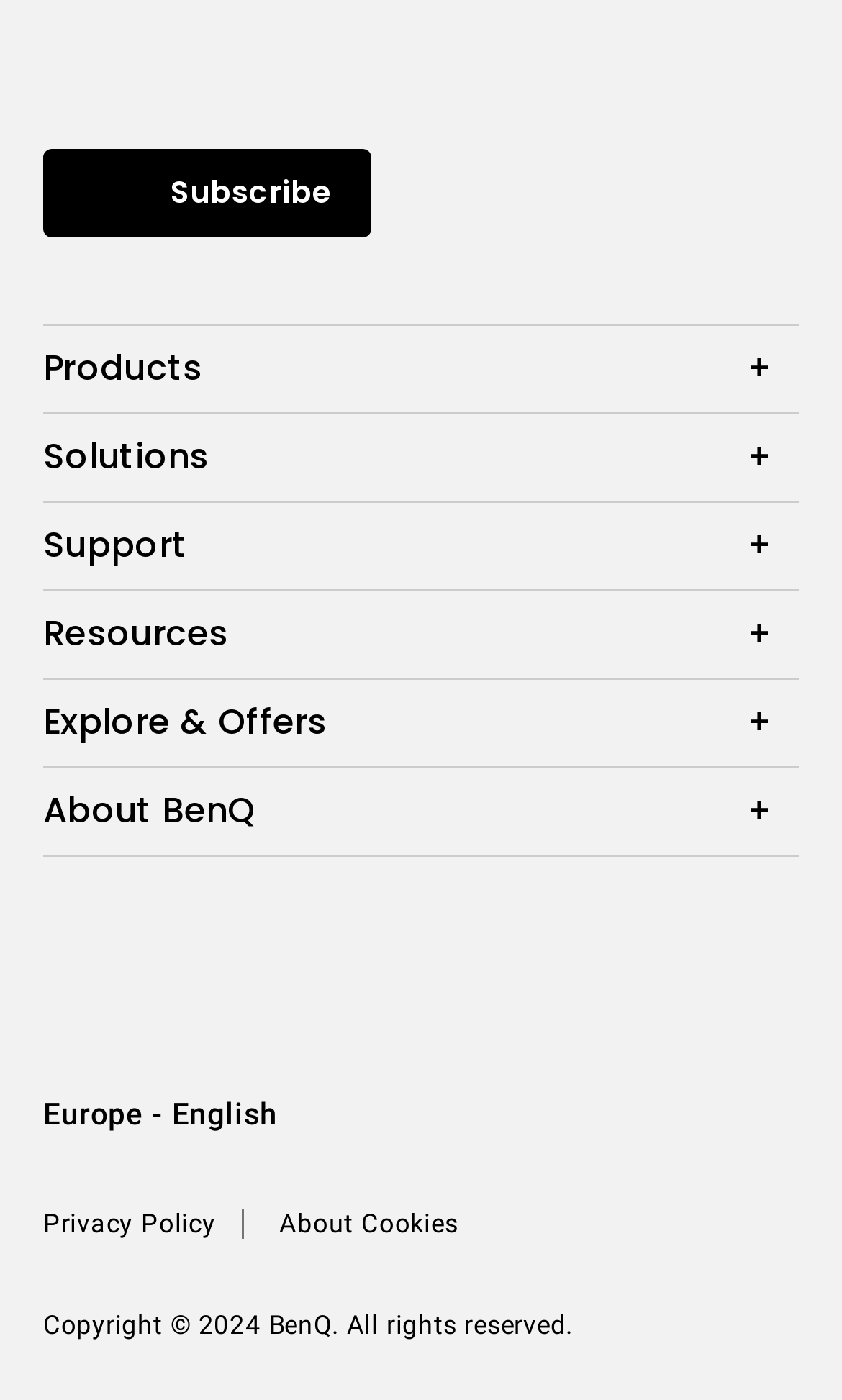Locate the bounding box coordinates of the clickable region necessary to complete the following instruction: "View the Europe - English website". Provide the coordinates in the format of four float numbers between 0 and 1, i.e., [left, top, right, bottom].

[0.051, 0.781, 0.949, 0.809]